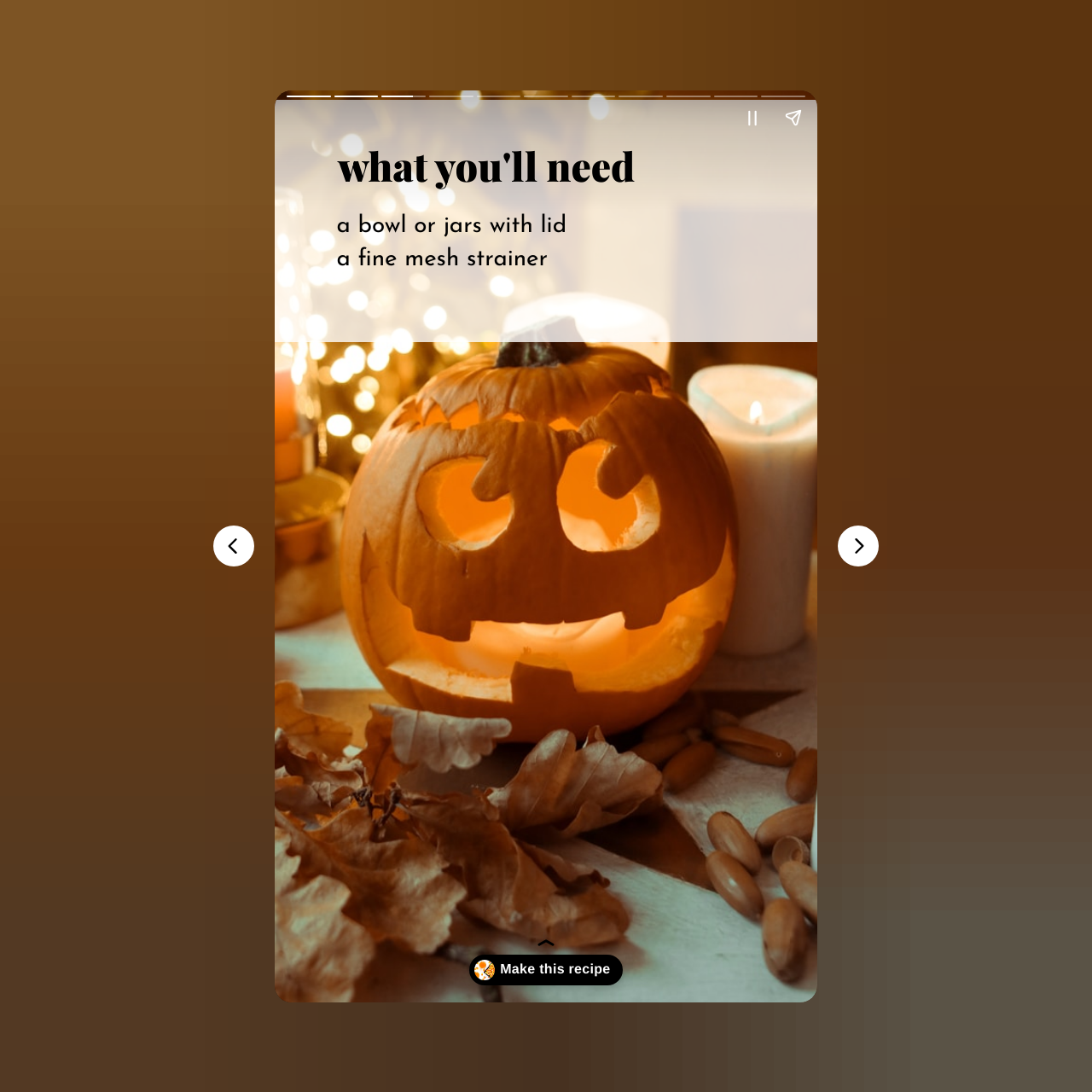Refer to the image and offer a detailed explanation in response to the question: How many buttons are there for navigating the story?

There are two buttons, 'Previous page' and 'Next page', which are used to navigate the story or recipe.